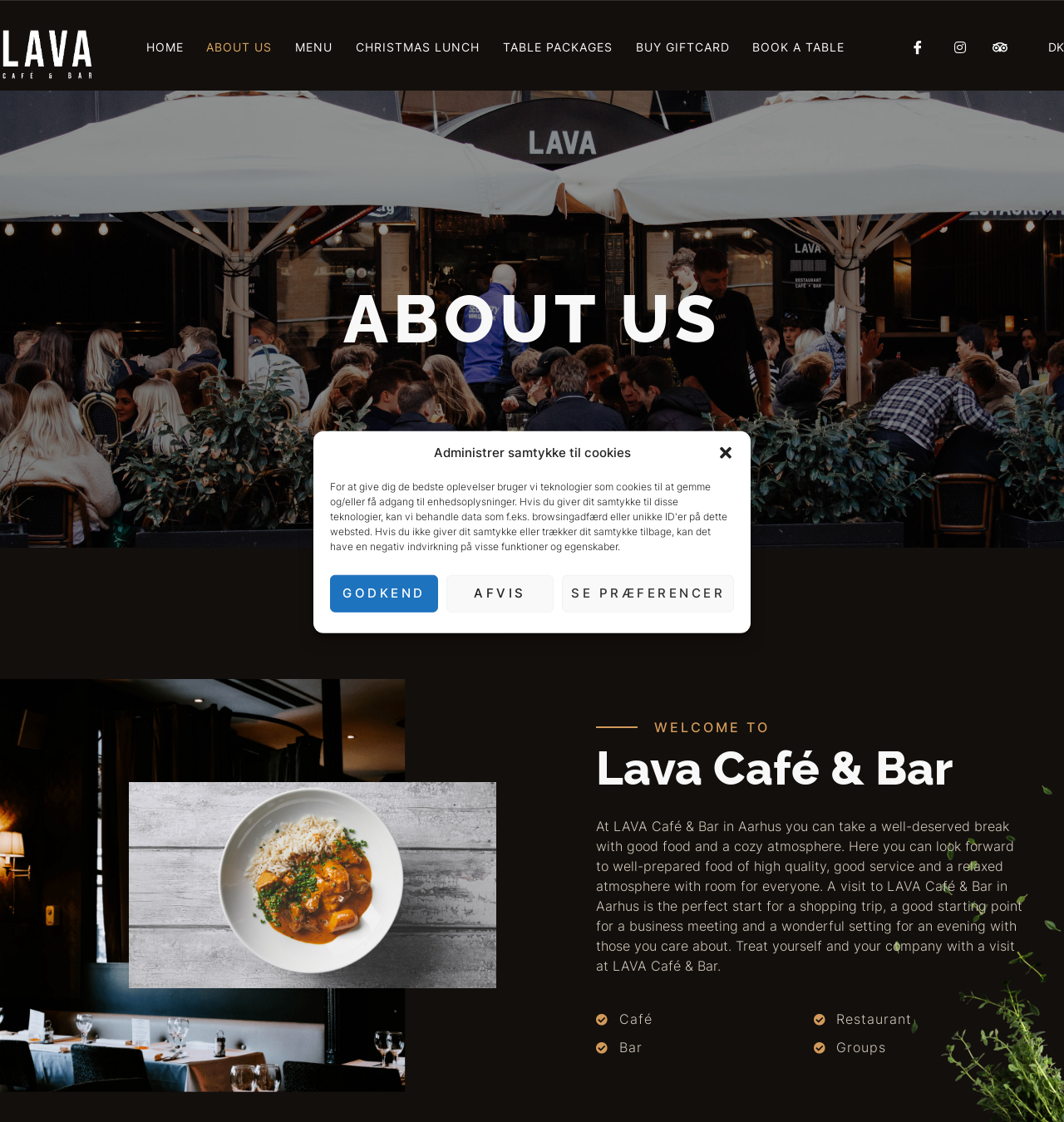Determine the bounding box coordinates of the clickable area required to perform the following instruction: "Click the ABOUT US link". The coordinates should be represented as four float numbers between 0 and 1: [left, top, right, bottom].

[0.194, 0.02, 0.256, 0.064]